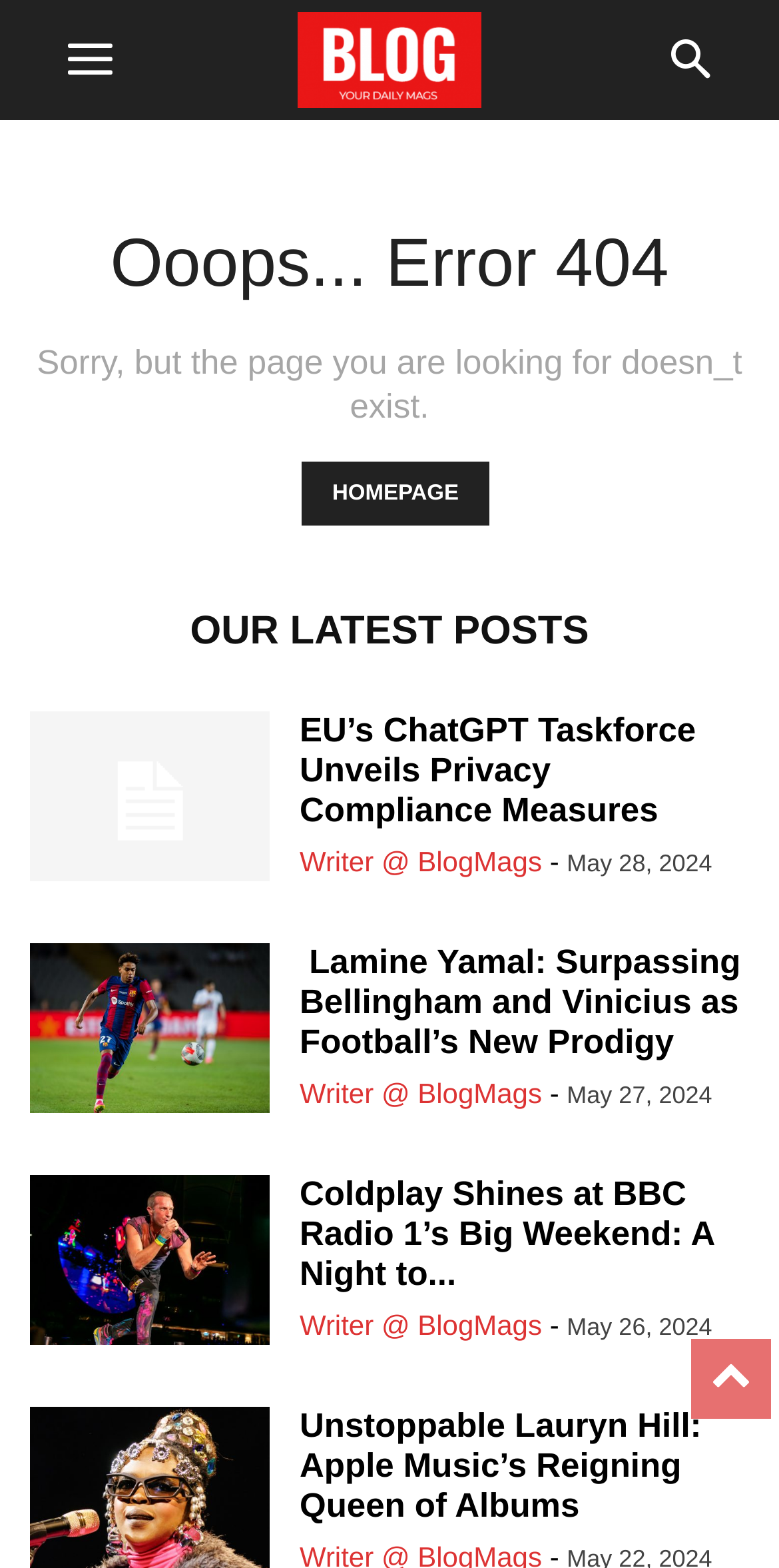Answer this question in one word or a short phrase: What is the purpose of the 'HOMEPAGE' link?

To navigate to the homepage